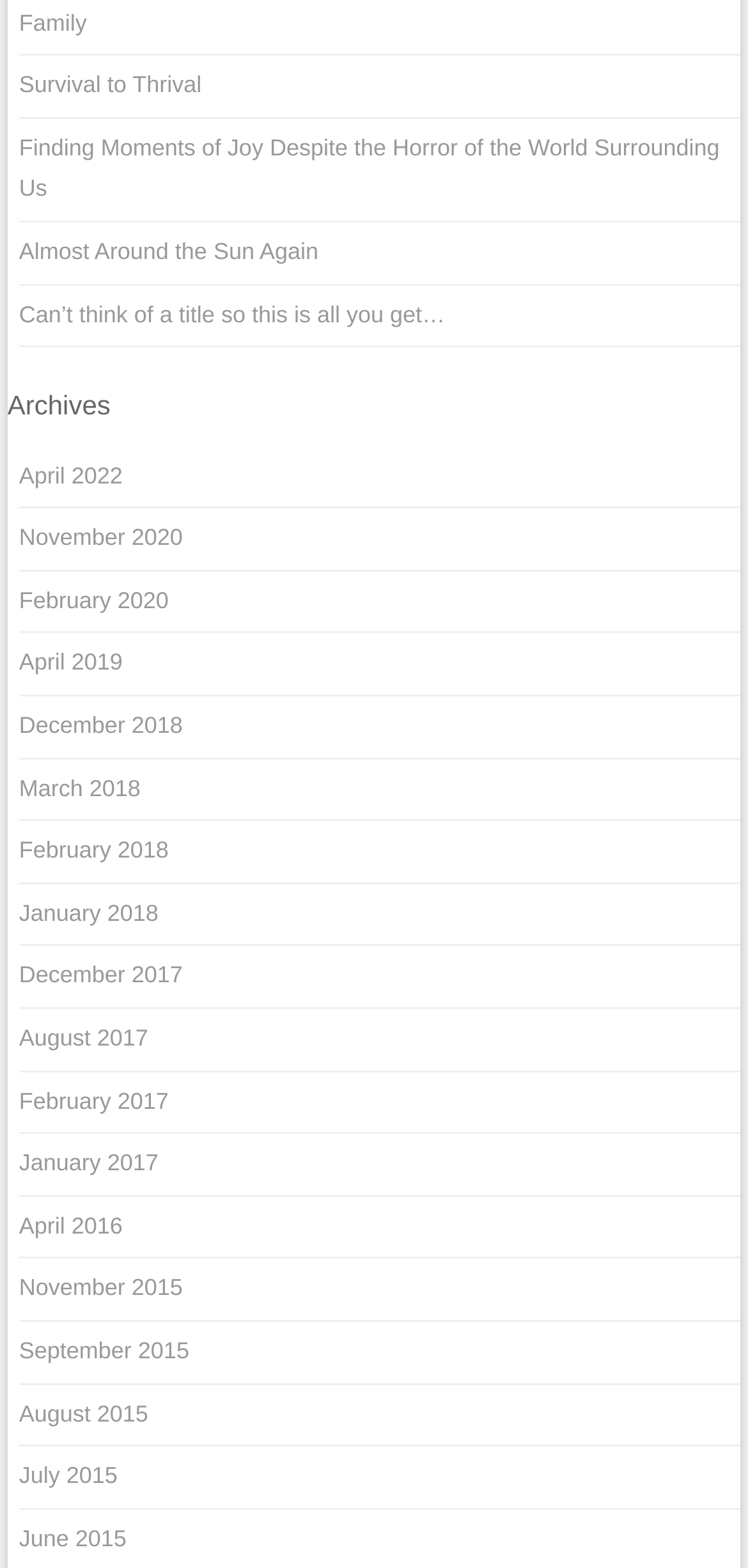Find the bounding box coordinates for the area that should be clicked to accomplish the instruction: "Browse posts from August 2017".

[0.025, 0.653, 0.198, 0.671]